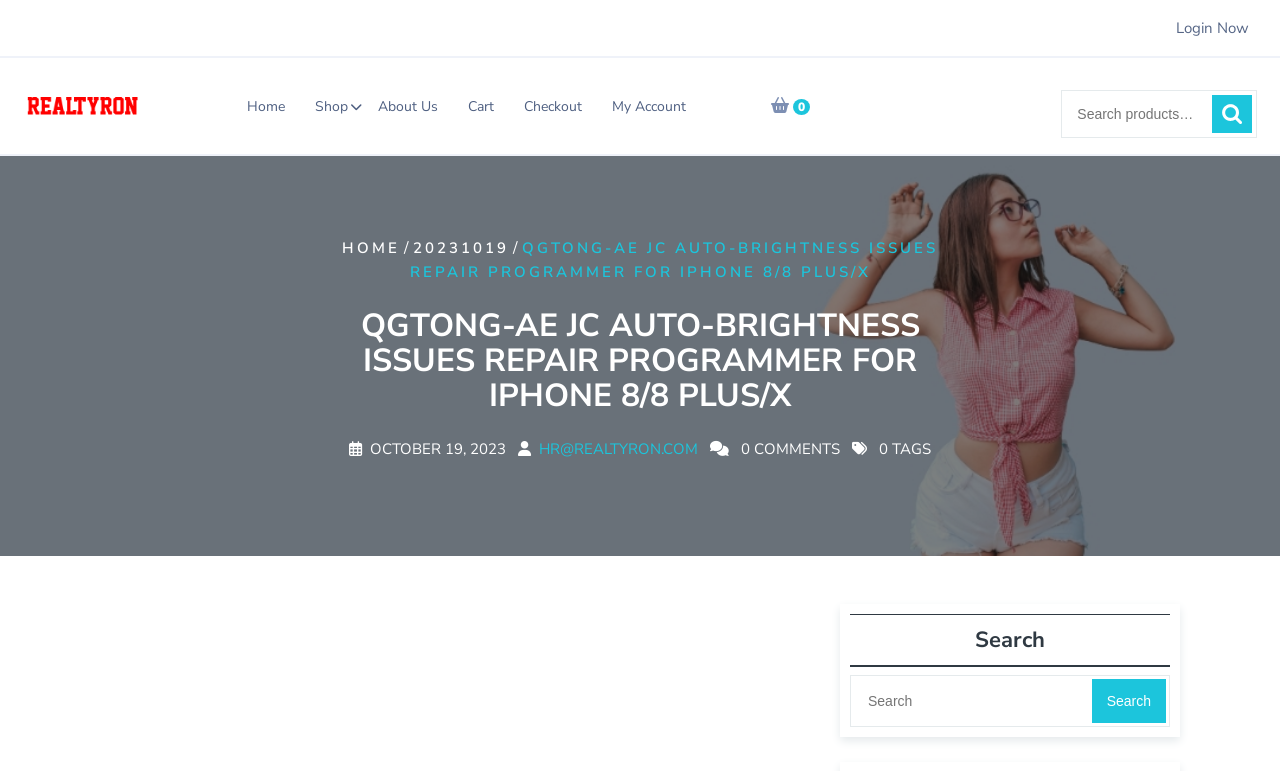Bounding box coordinates should be provided in the format (top-left x, top-left y, bottom-right x, bottom-right y) with all values between 0 and 1. Identify the bounding box for this UI element: parent_node: Search name="s" placeholder="Search"

[0.664, 0.875, 0.914, 0.943]